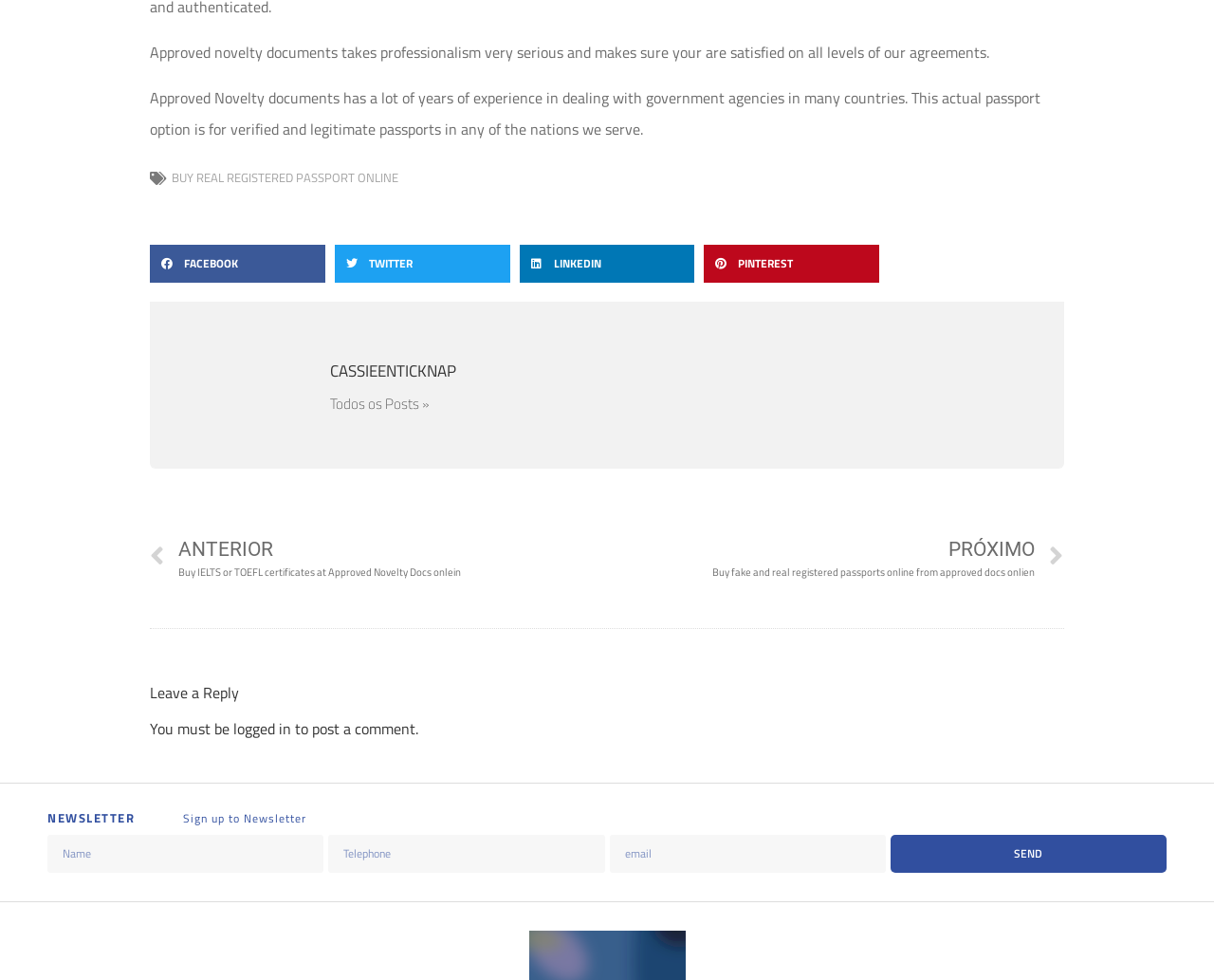Please respond to the question using a single word or phrase:
What is the purpose of the 'NEWSLETTER' section?

Sign up for newsletter